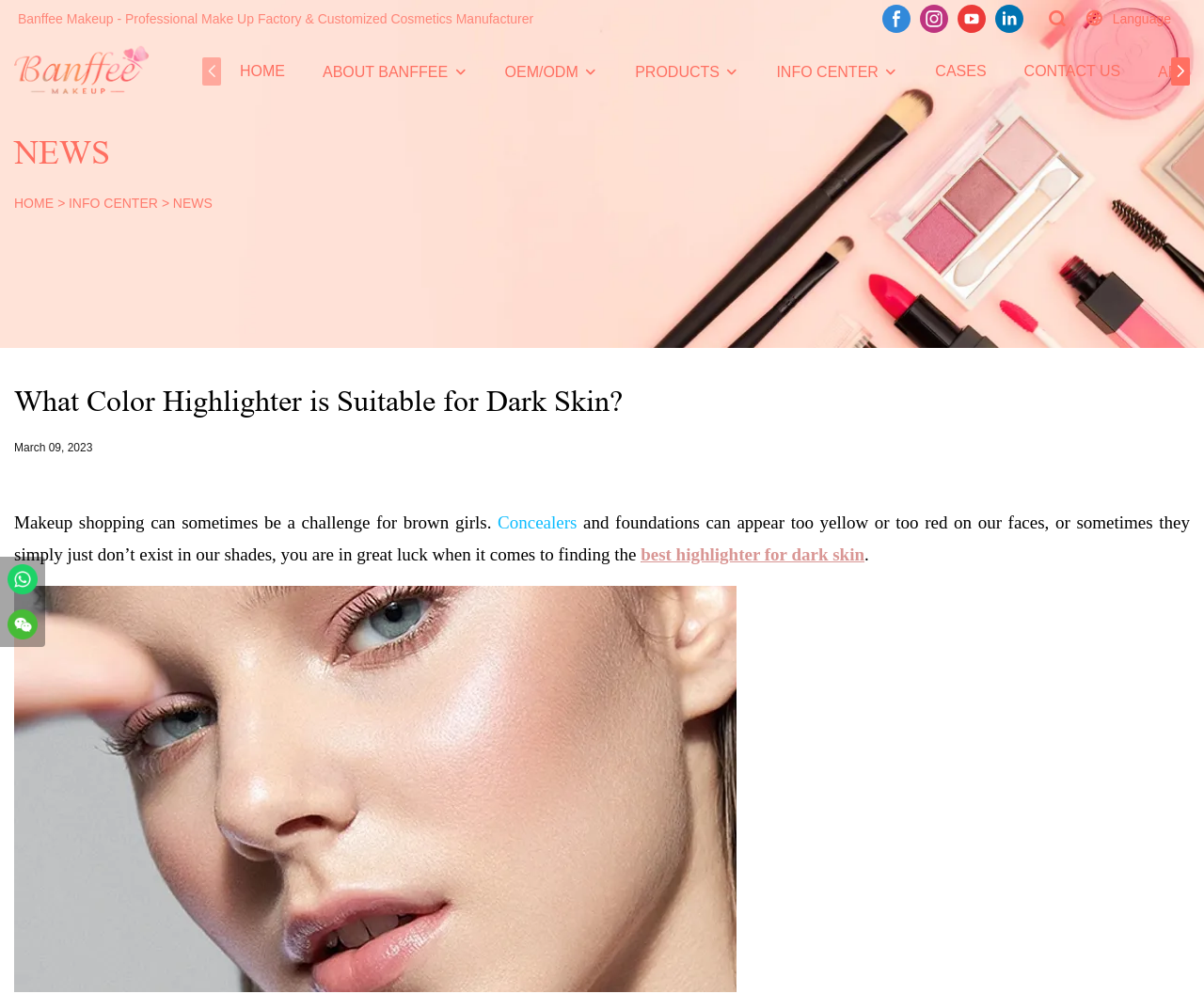What is the topic of the article on this webpage?
Answer the question in as much detail as possible.

The topic of the article on this webpage can be inferred from the heading 'What Color Highlighter is Suitable for Dark Skin?' and the content of the article, which discusses the challenges of finding suitable highlighters for dark skin.